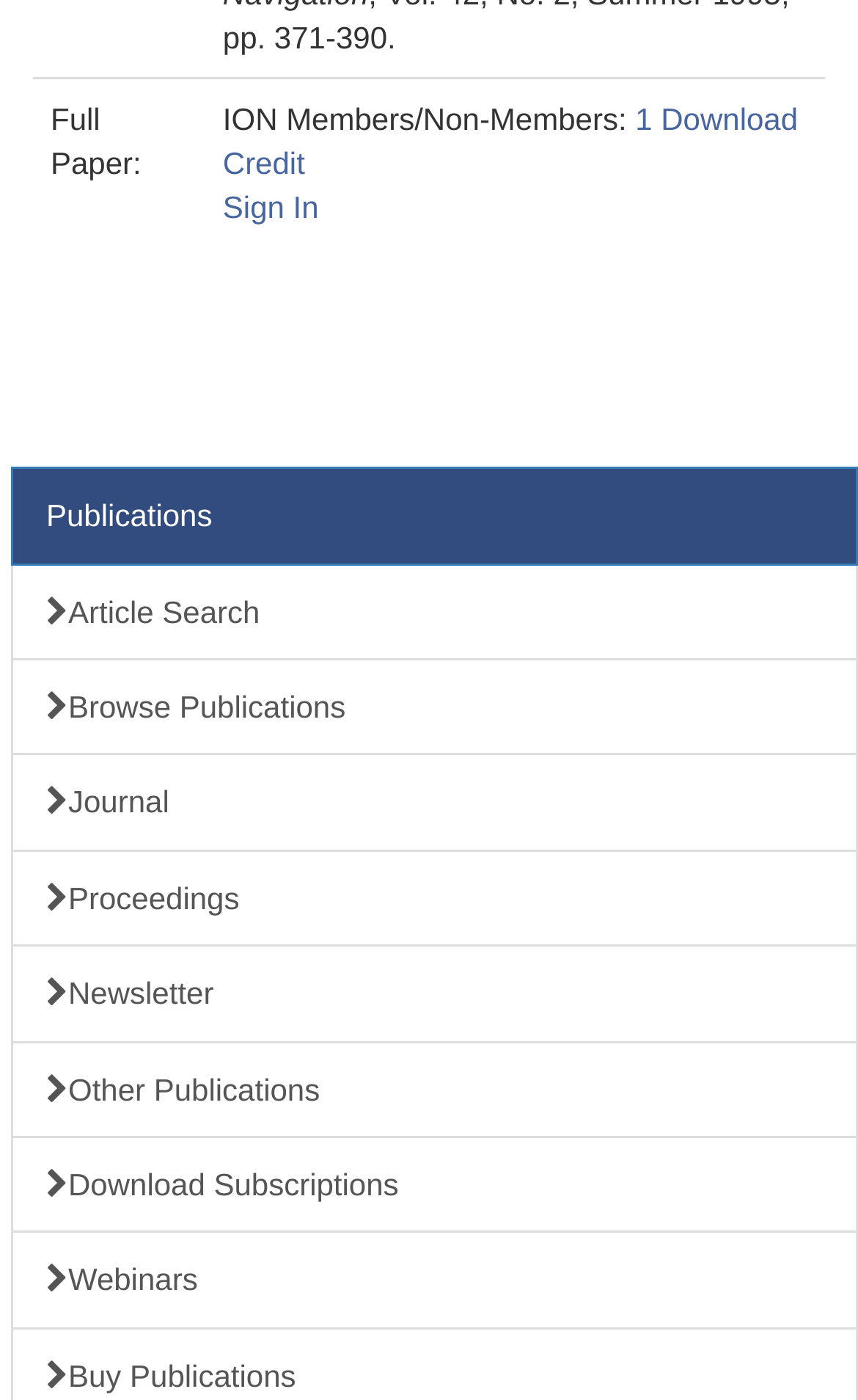What is the category of publications above the 'Article Search' link?
Look at the image and provide a short answer using one word or a phrase.

Publications